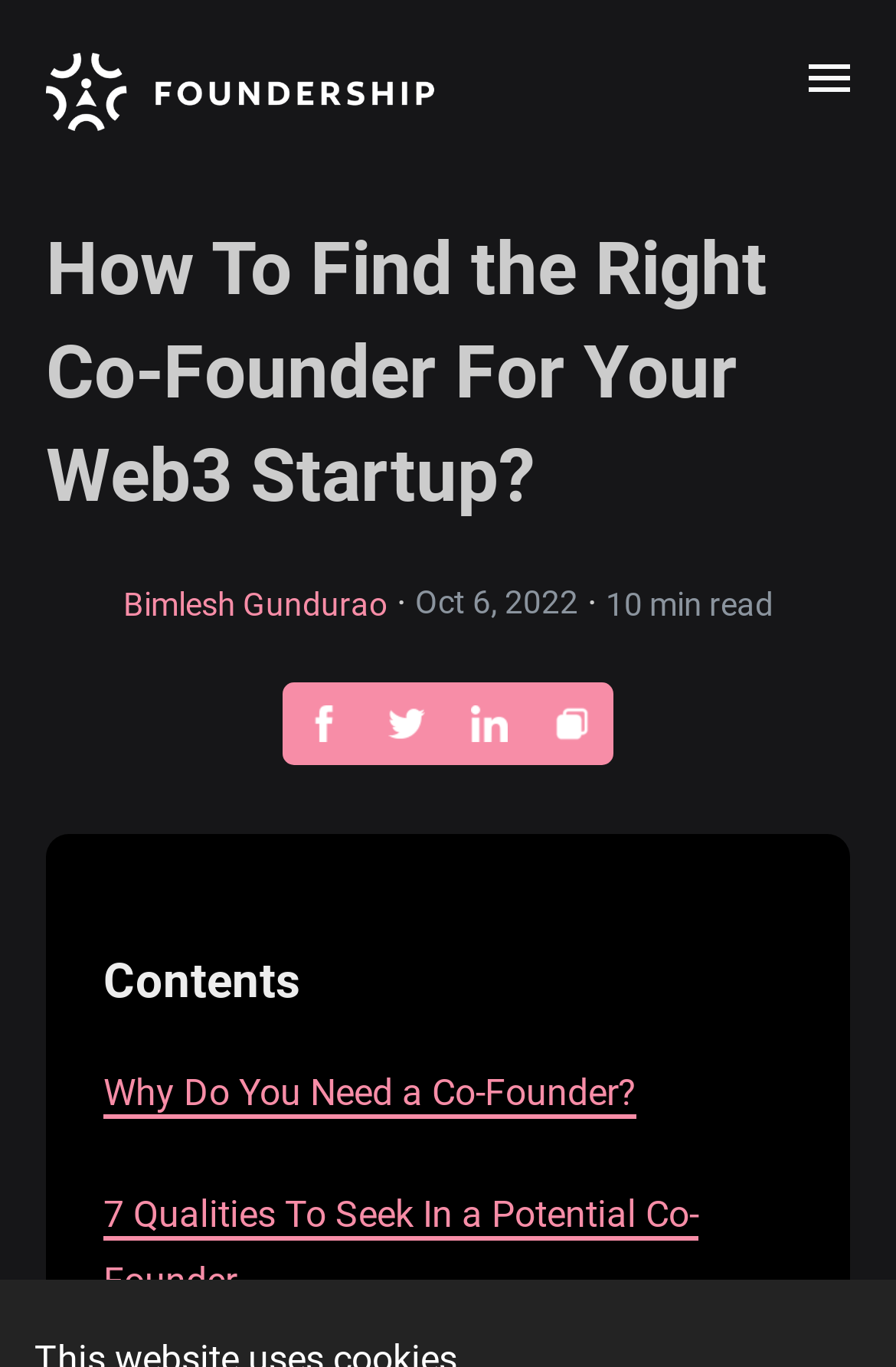What is the name of the blog?
We need a detailed and exhaustive answer to the question. Please elaborate.

The name of the blog can be found at the top of the webpage, where it says 'Foundership Blog' in a link format.